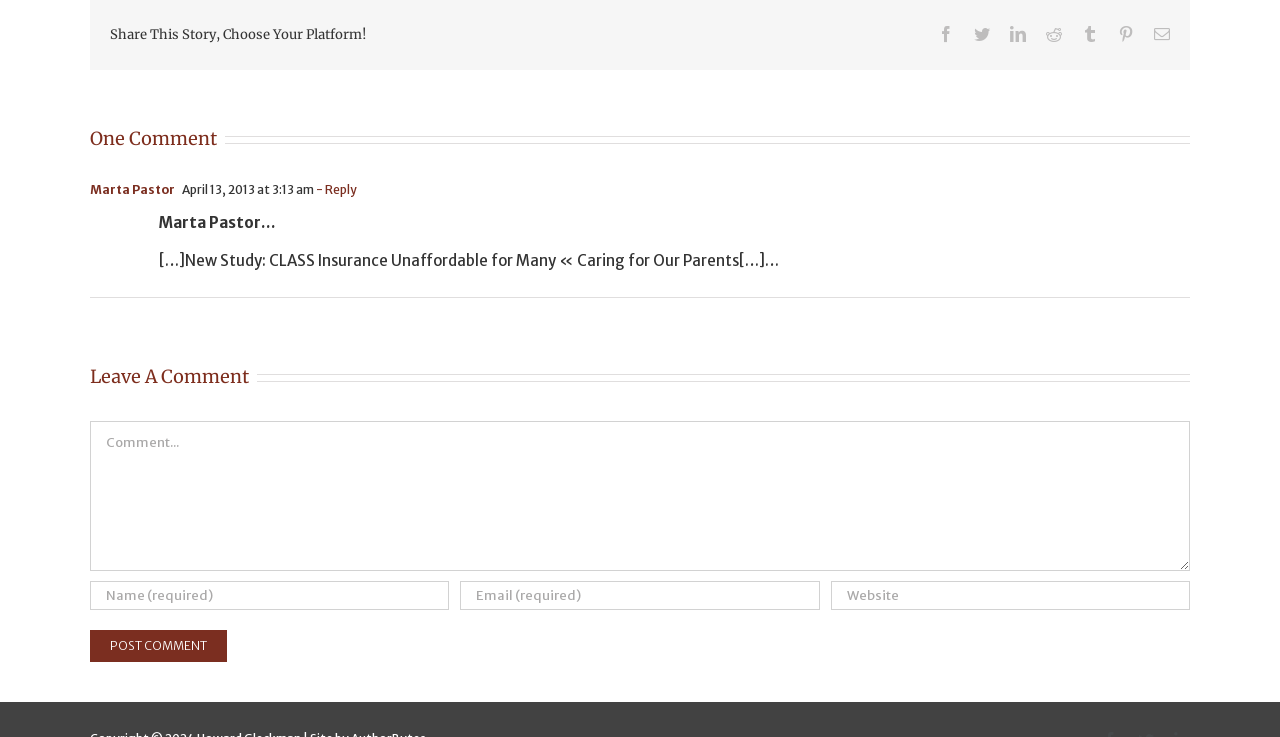What is the purpose of the button at the bottom?
Based on the image, give a concise answer in the form of a single word or short phrase.

Post Comment